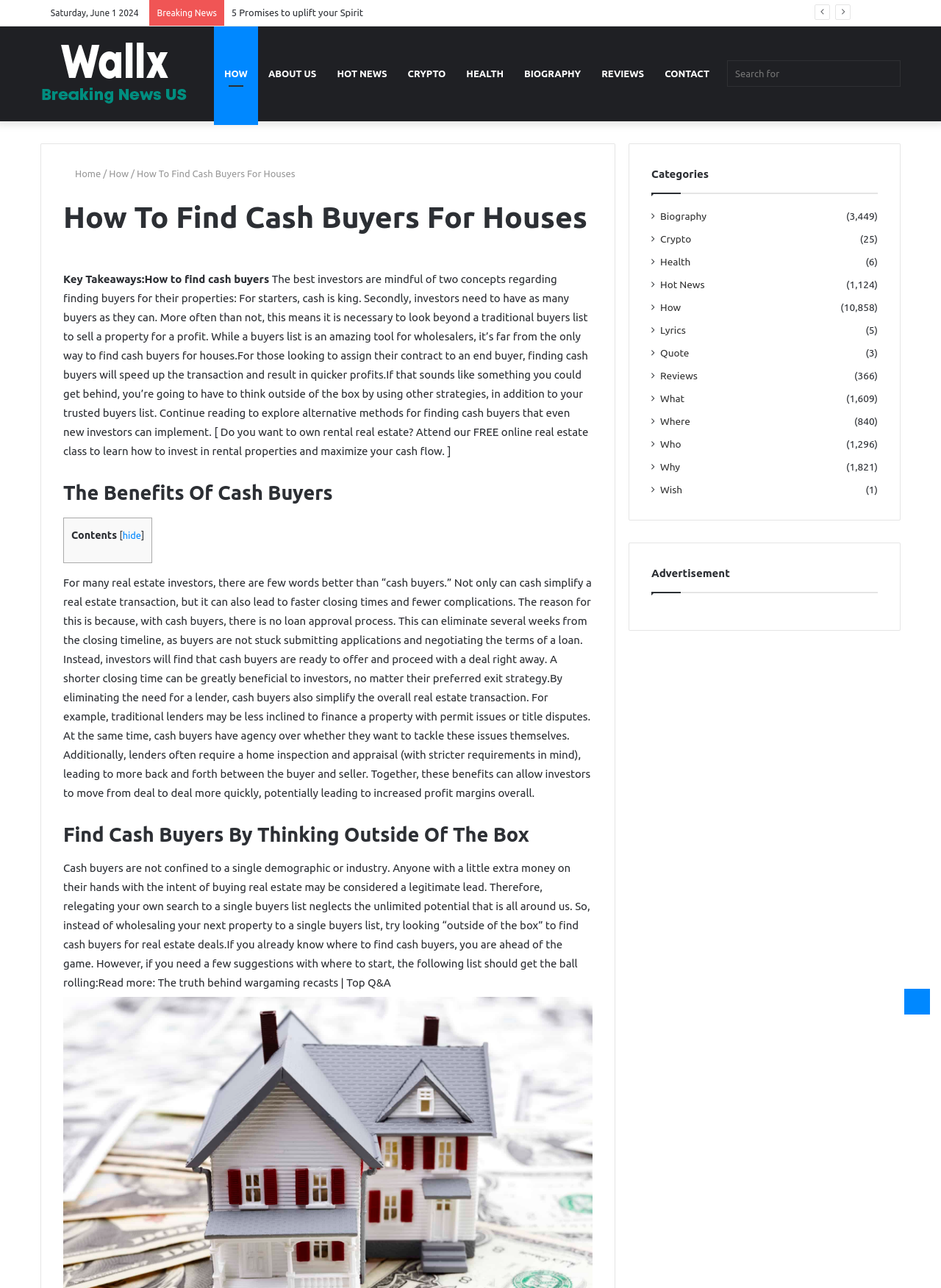Please identify the bounding box coordinates of the clickable area that will allow you to execute the instruction: "Click on 'How To Find Cash Buyers For Houses'".

[0.145, 0.131, 0.314, 0.139]